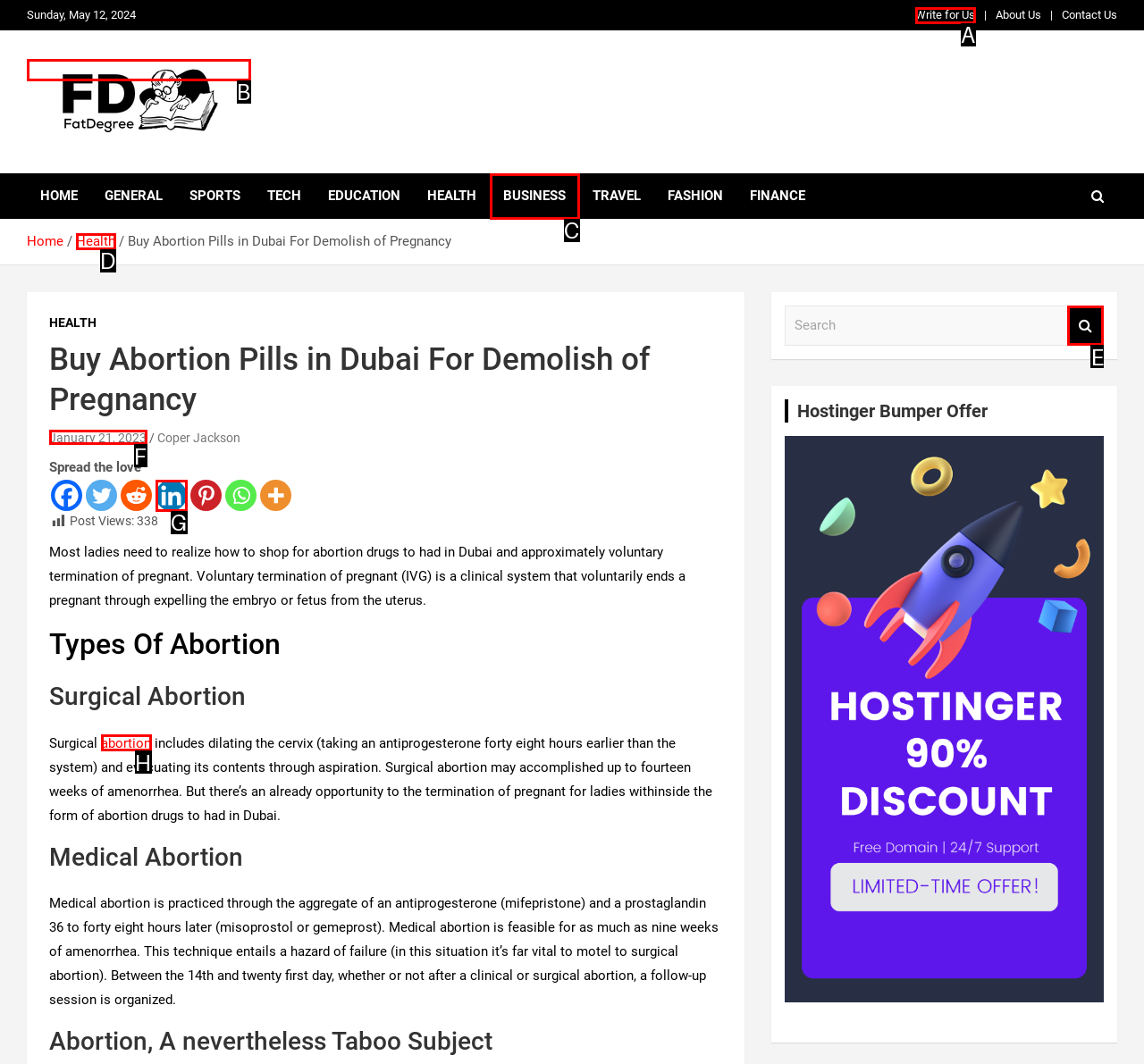Identify which HTML element matches the description: Cybersecurity Risk Management
Provide your answer in the form of the letter of the correct option from the listed choices.

None